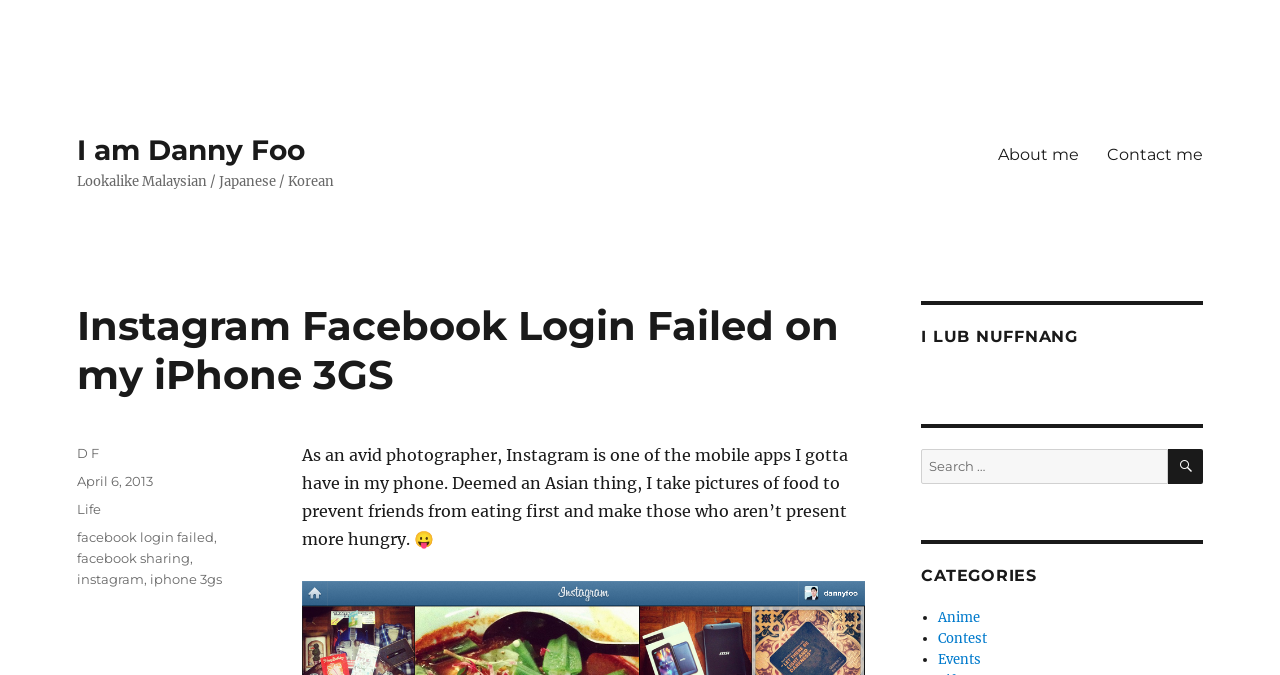Respond with a single word or short phrase to the following question: 
What is the author of this article?

D F